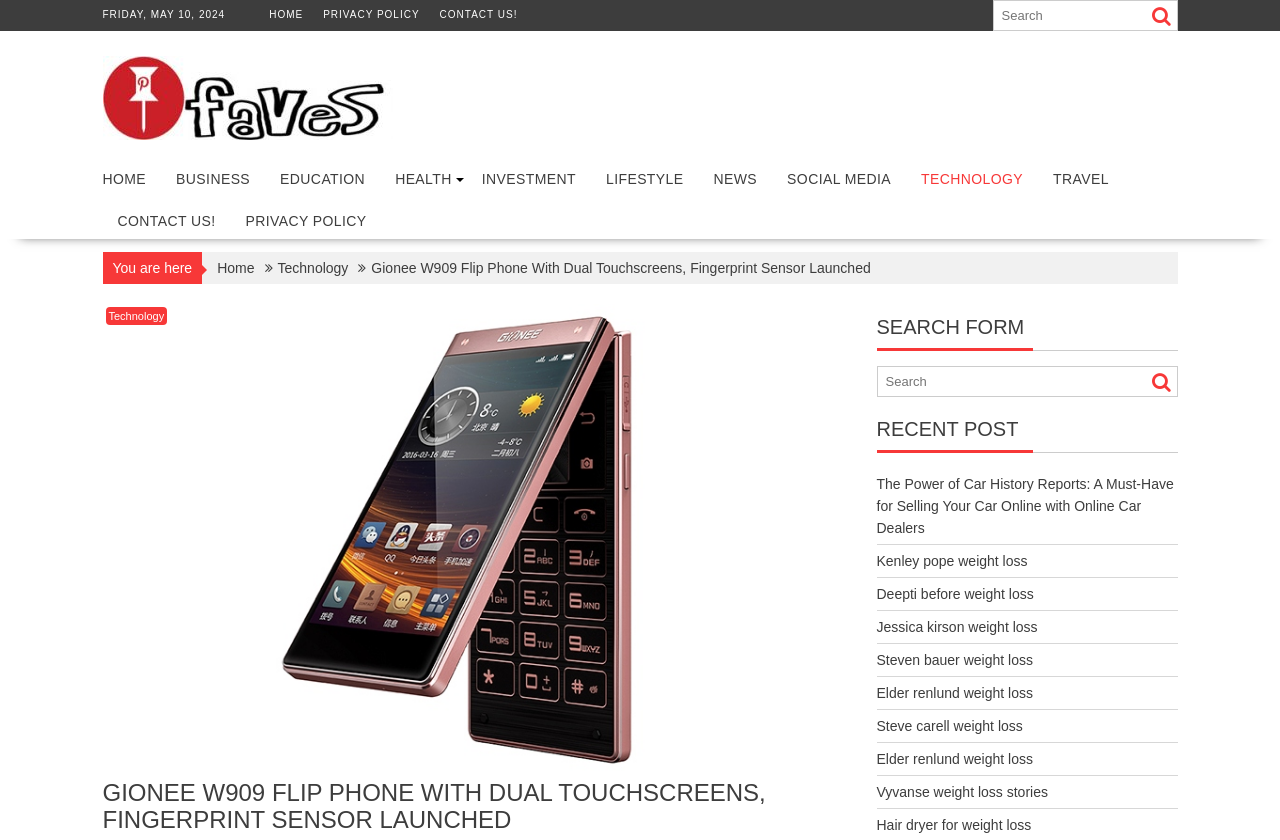Please determine the bounding box coordinates of the area that needs to be clicked to complete this task: 'Check recent posts'. The coordinates must be four float numbers between 0 and 1, formatted as [left, top, right, bottom].

[0.685, 0.498, 0.92, 0.539]